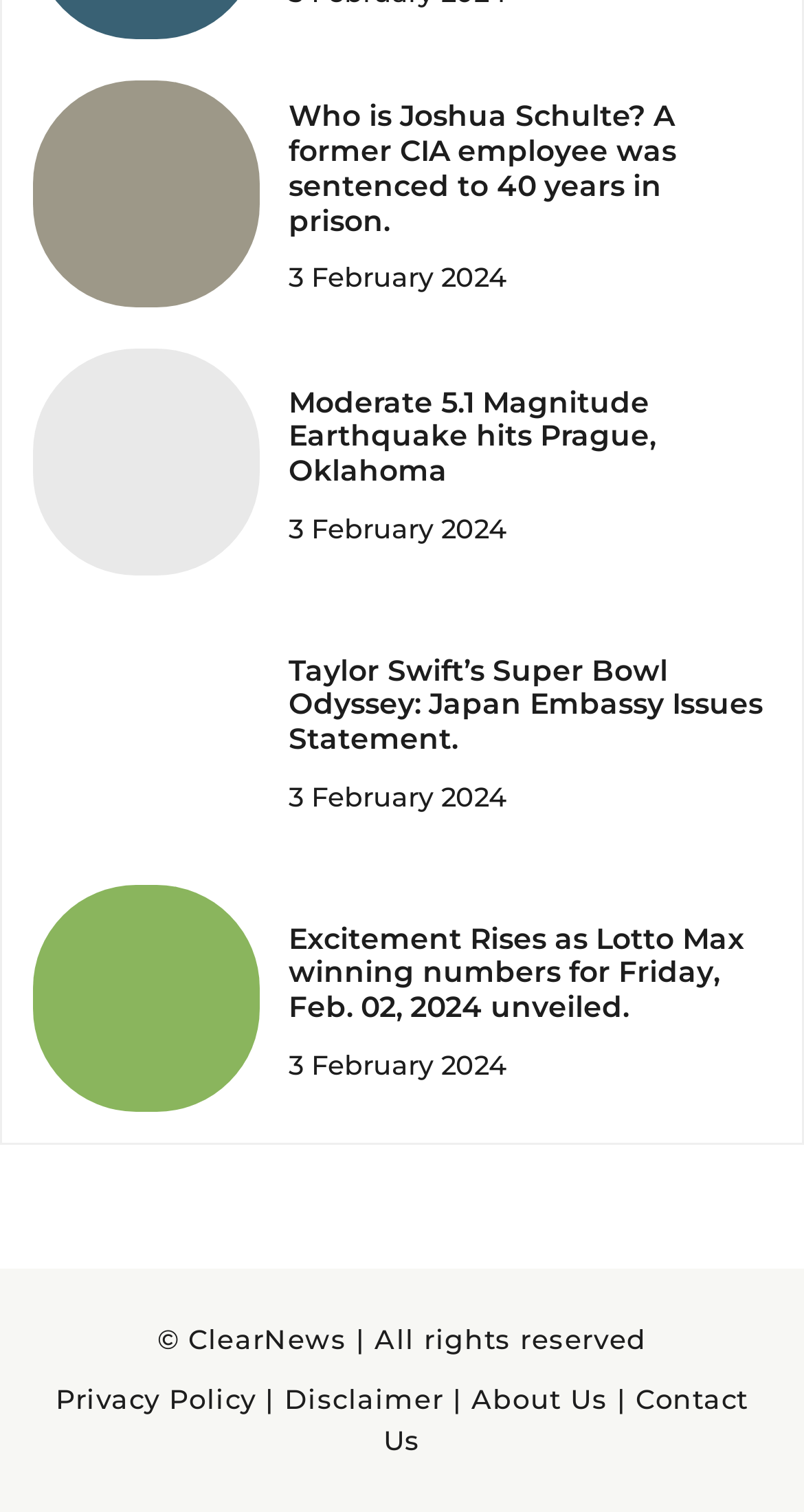Respond concisely with one word or phrase to the following query:
What is the name of the website?

ClearNews